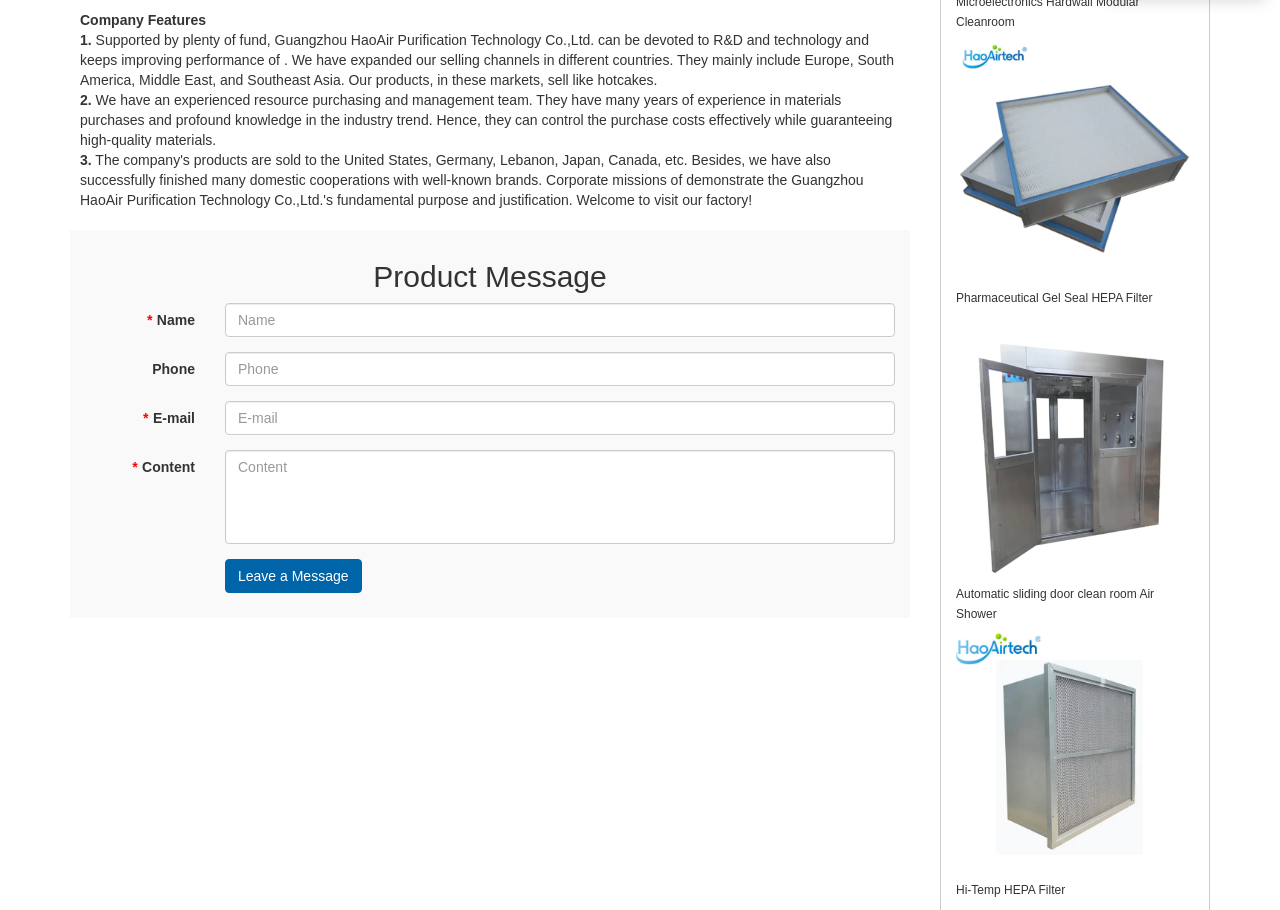What is required to fill in the form?
Offer a detailed and exhaustive answer to the question.

The form requires the user to fill in their 'Name' and 'E-mail' as indicated by the asterisk symbol, which means these fields are mandatory.